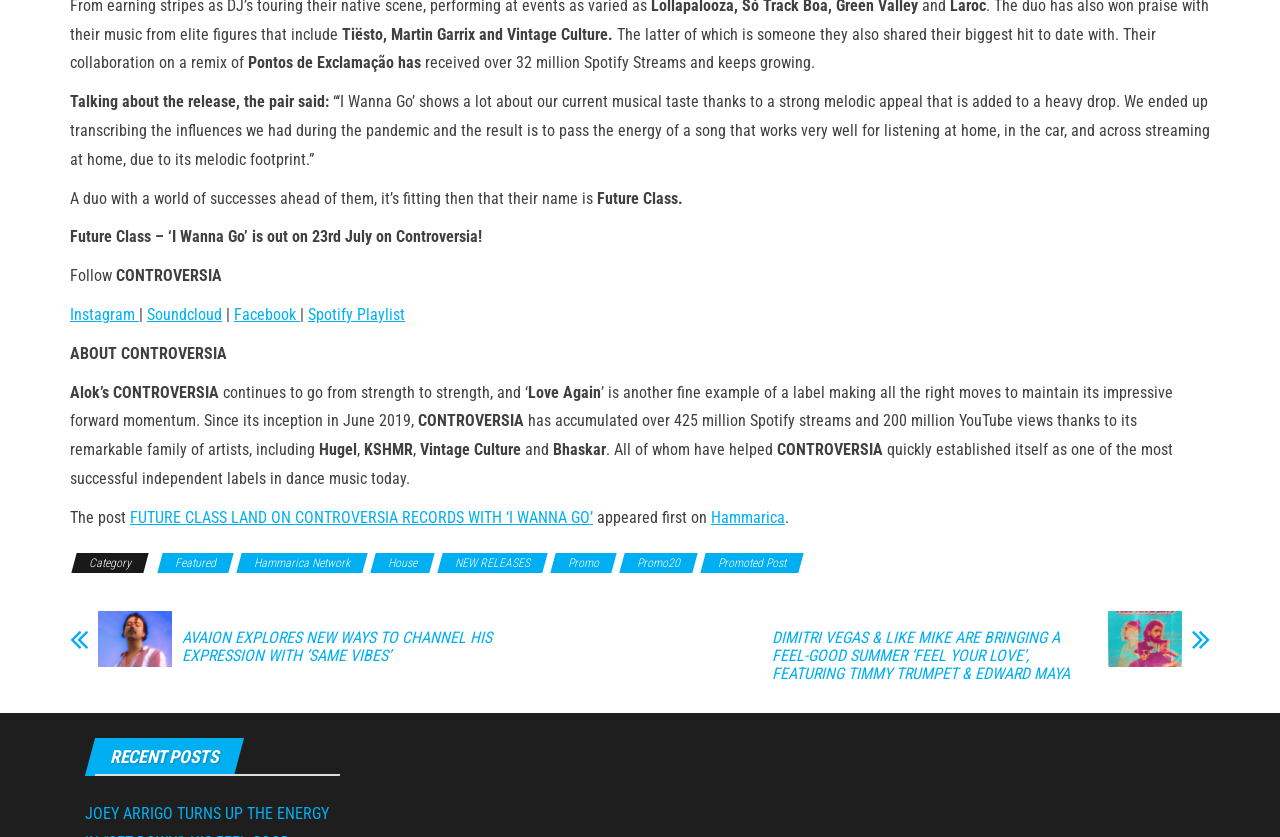Find the bounding box coordinates for the HTML element specified by: "Spotify Playlist".

[0.241, 0.364, 0.316, 0.387]